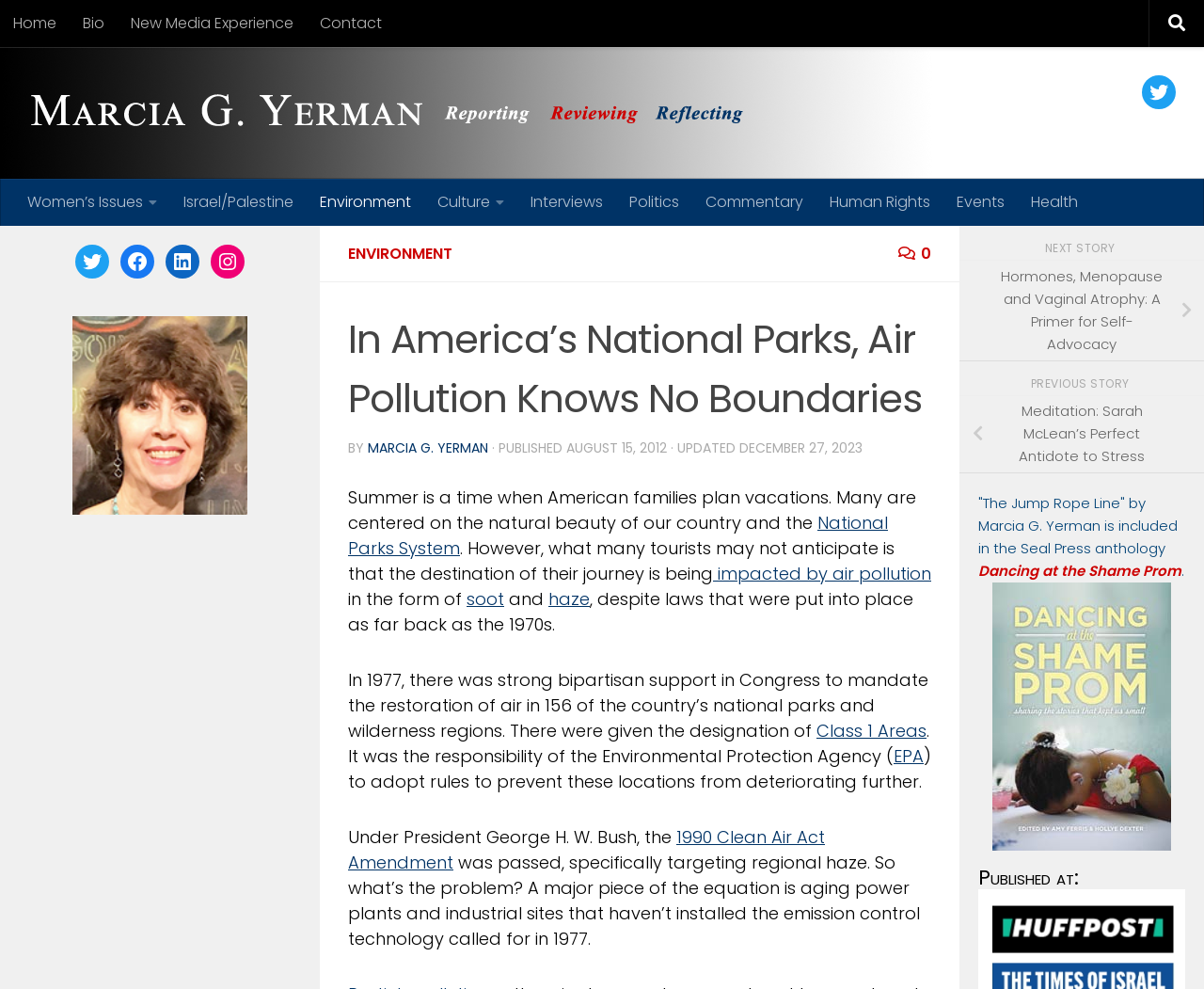Based on the image, please elaborate on the answer to the following question:
What is the designation of the national parks and wilderness regions?

The designation of the national parks and wilderness regions can be found in the link 'Class 1 Areas' which is located in the middle of the article, and it is mentioned as a designation given to 156 of the country’s national parks and wilderness regions.